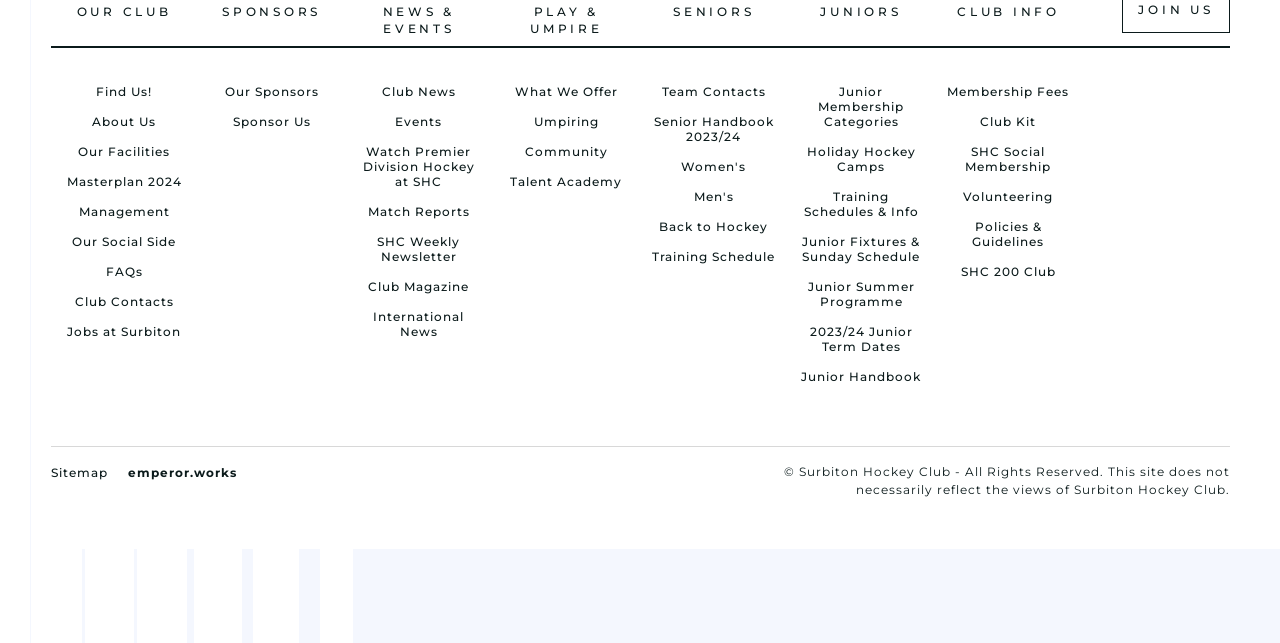Identify the bounding box coordinates of the clickable region to carry out the given instruction: "Check 'Membership Fees'".

[0.74, 0.131, 0.835, 0.155]